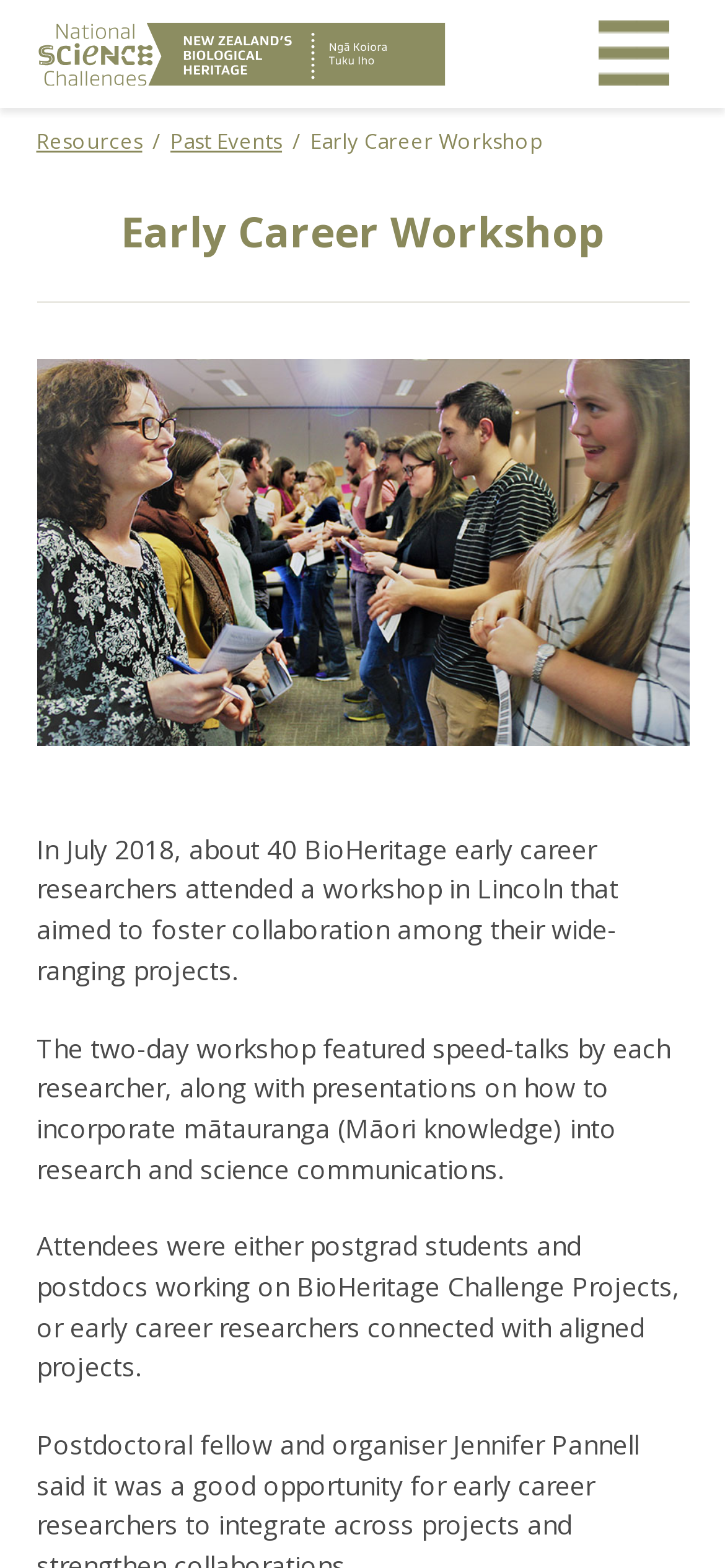What was presented during the workshop?
Examine the screenshot and reply with a single word or phrase.

Speed-talks and presentations